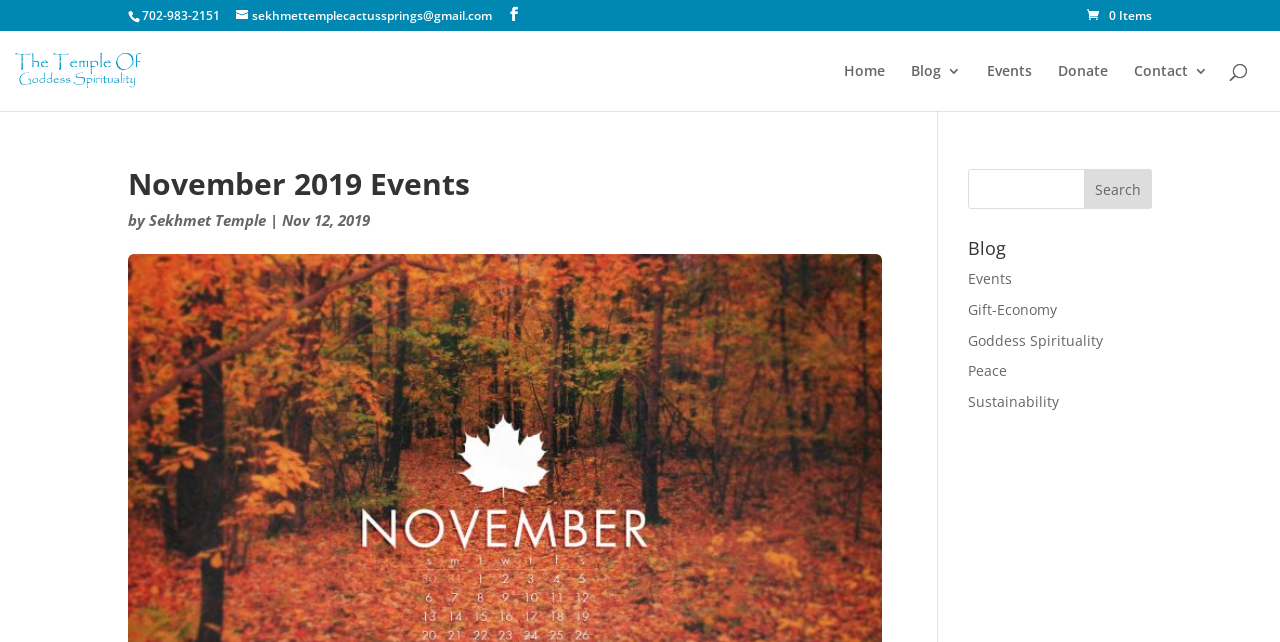How many links are there in the top navigation menu?
Please give a detailed and elaborate explanation in response to the question.

I counted the number of links in the top navigation menu by looking at the link elements with text 'Home', 'Blog 3', 'Events', 'Donate', and 'Contact 3'. There are 5 links in total.